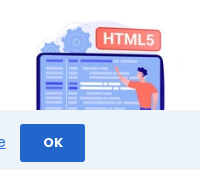Compose a detailed narrative for the image.

The image features a digital illustration of a web developer interacting with a computer screen displaying HTML code, prominently labeled with "HTML5." This visual representation emphasizes the significance of web development and programming, particularly highlighting HTML5 as a foundational technology for building dynamic and responsive websites. The developer is depicted in a relaxed, engaging pose, symbolizing the hands-on nature of coding and the user-friendly aspects of modern web design. Below the illustration, a blue button labeled "OK" suggests a prompt for user interaction, reinforcing the theme of web usability and user experience. This image complements services offered by noptech, particularly in areas such as theme customization and website development, showcasing their expertise in creating modern, functional websites tailored to client needs.